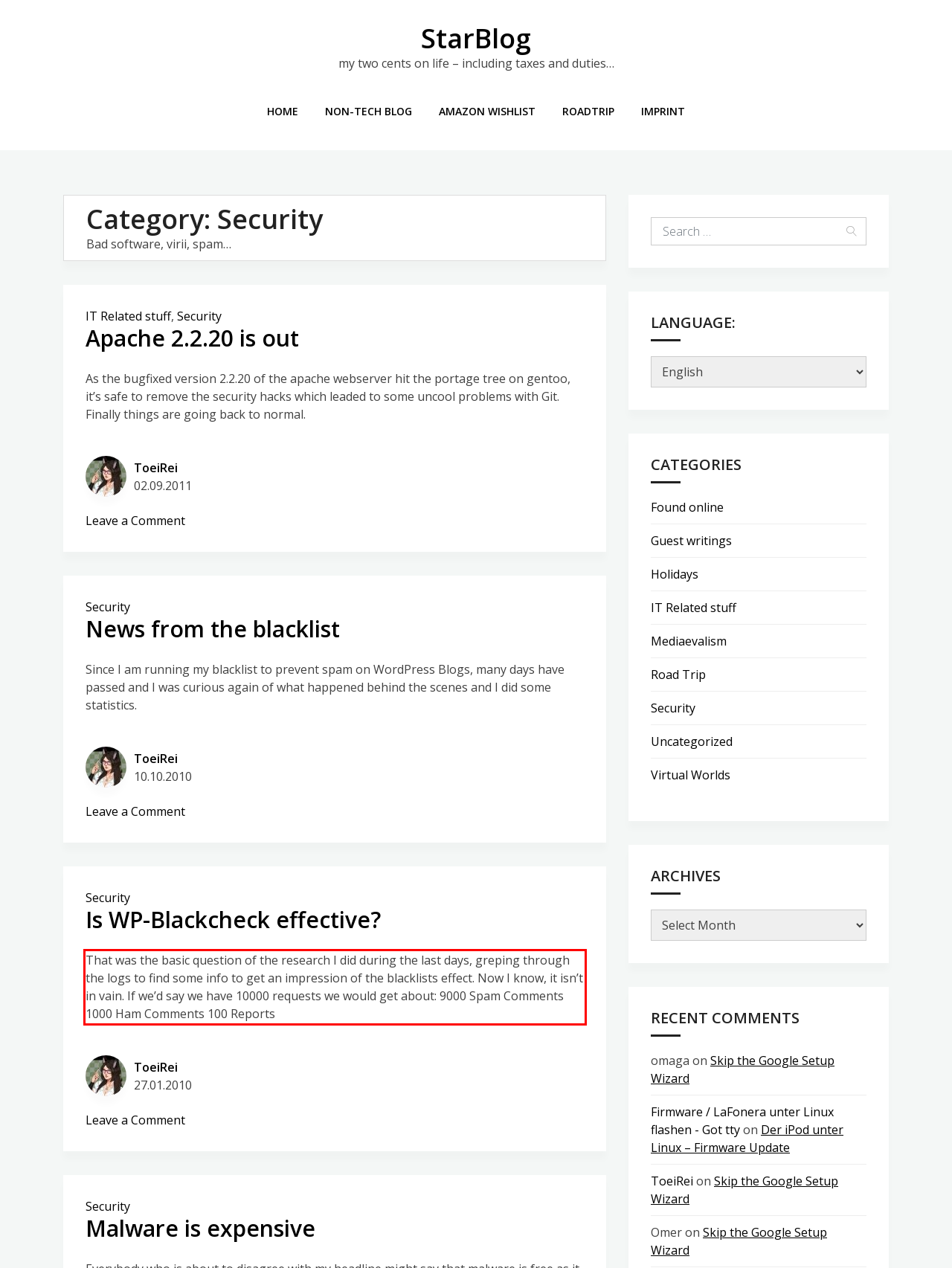In the given screenshot, locate the red bounding box and extract the text content from within it.

That was the basic question of the research I did during the last days, greping through the logs to find some info to get an impression of the blacklists effect. Now I know, it isn’t in vain. If we’d say we have 10000 requests we would get about: 9000 Spam Comments 1000 Ham Comments 100 Reports